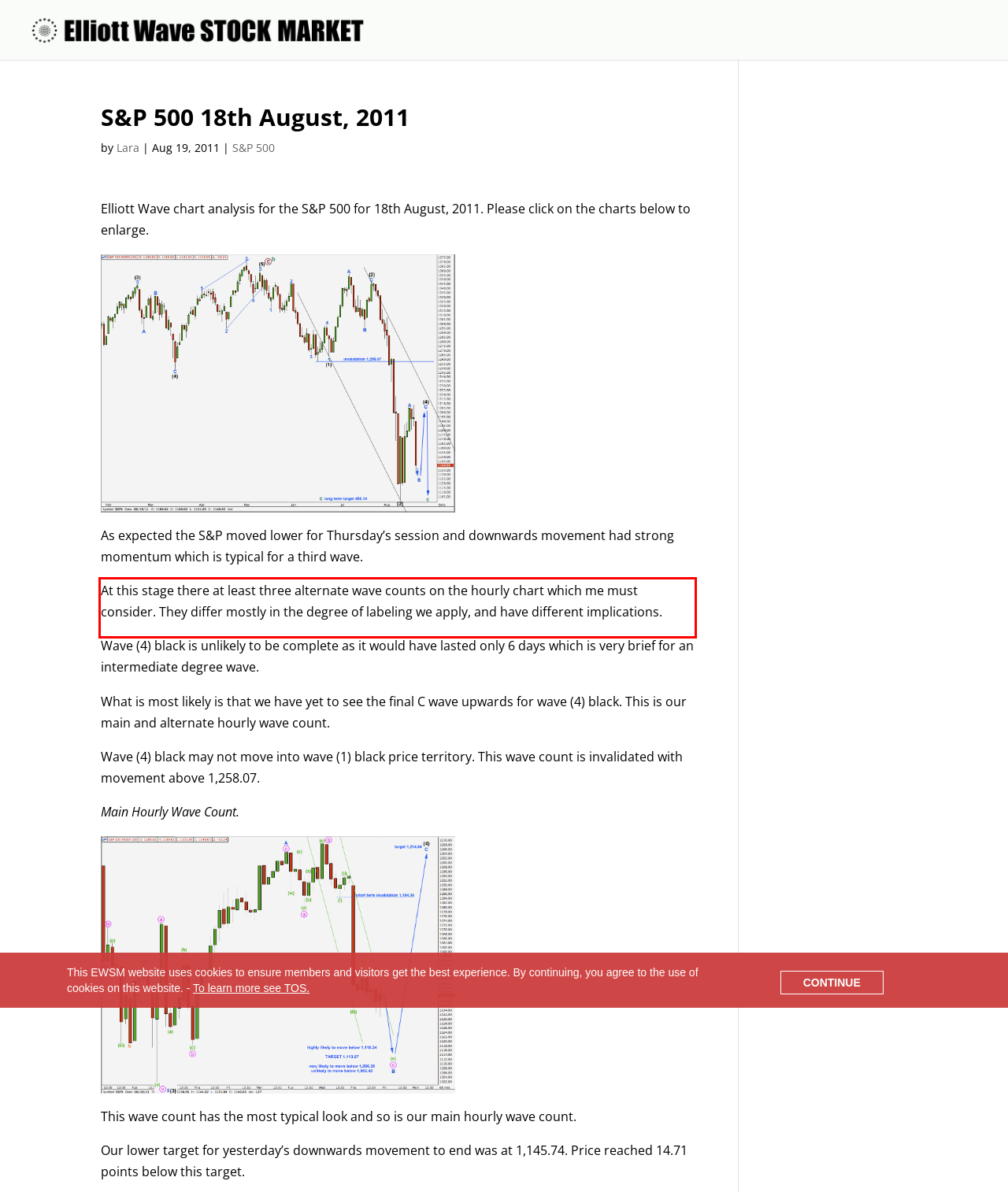Using the provided screenshot of a webpage, recognize the text inside the red rectangle bounding box by performing OCR.

At this stage there at least three alternate wave counts on the hourly chart which me must consider. They differ mostly in the degree of labeling we apply, and have different implications.